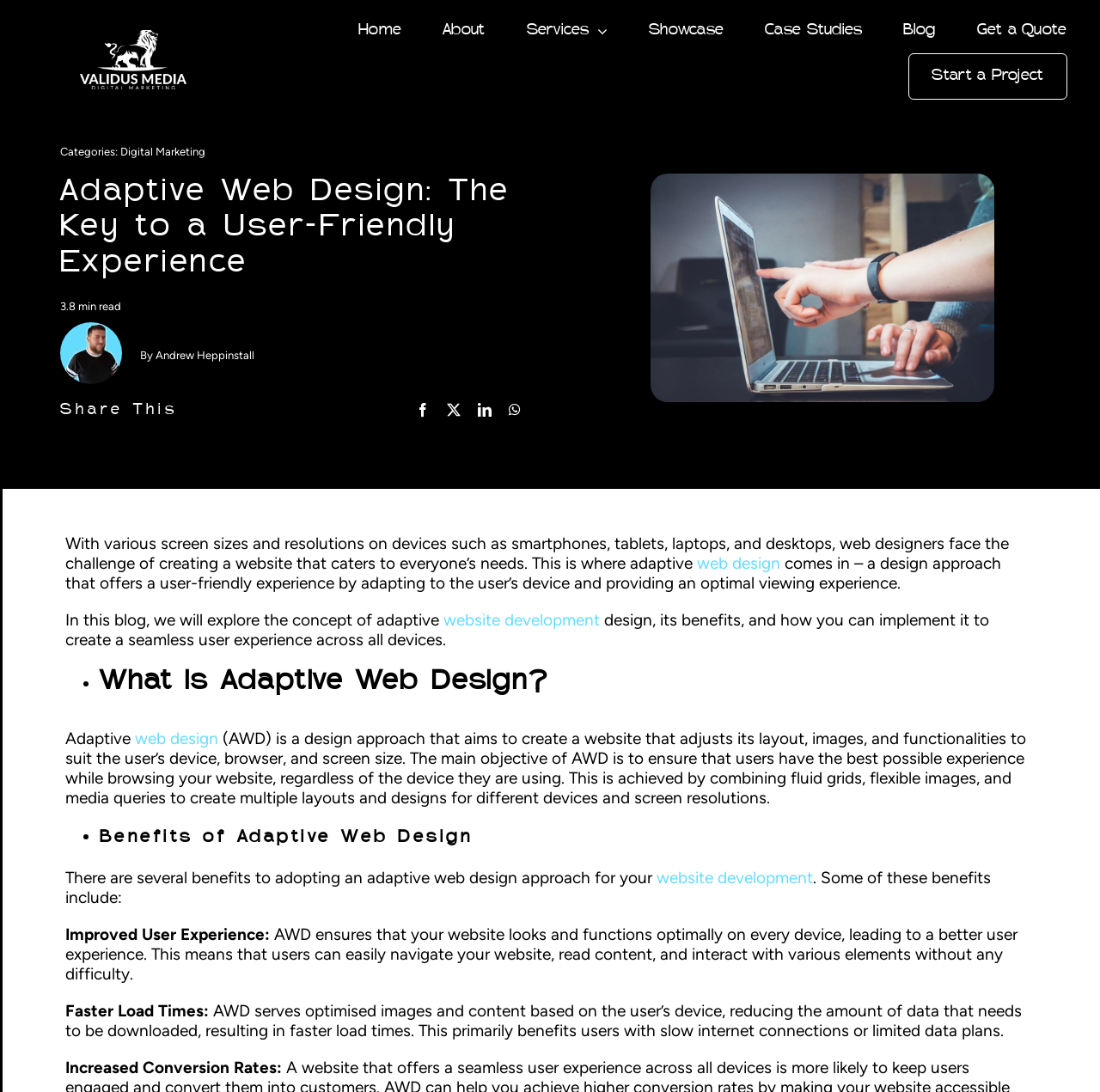Identify the coordinates of the bounding box for the element that must be clicked to accomplish the instruction: "Learn more about adaptive web design".

[0.633, 0.507, 0.709, 0.525]